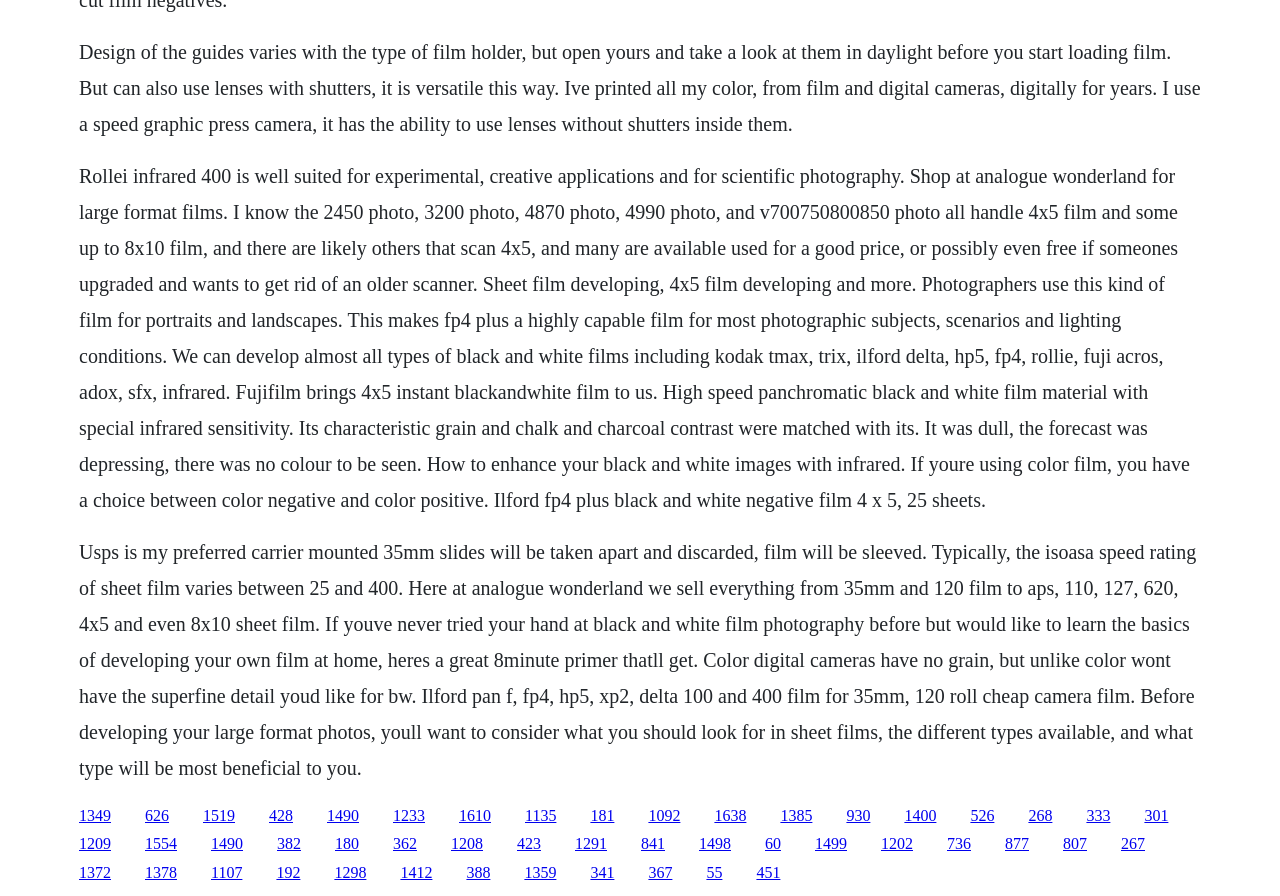Please provide the bounding box coordinates for the element that needs to be clicked to perform the following instruction: "Click the link to shop at analogue wonderland". The coordinates should be given as four float numbers between 0 and 1, i.e., [left, top, right, bottom].

[0.159, 0.9, 0.184, 0.919]